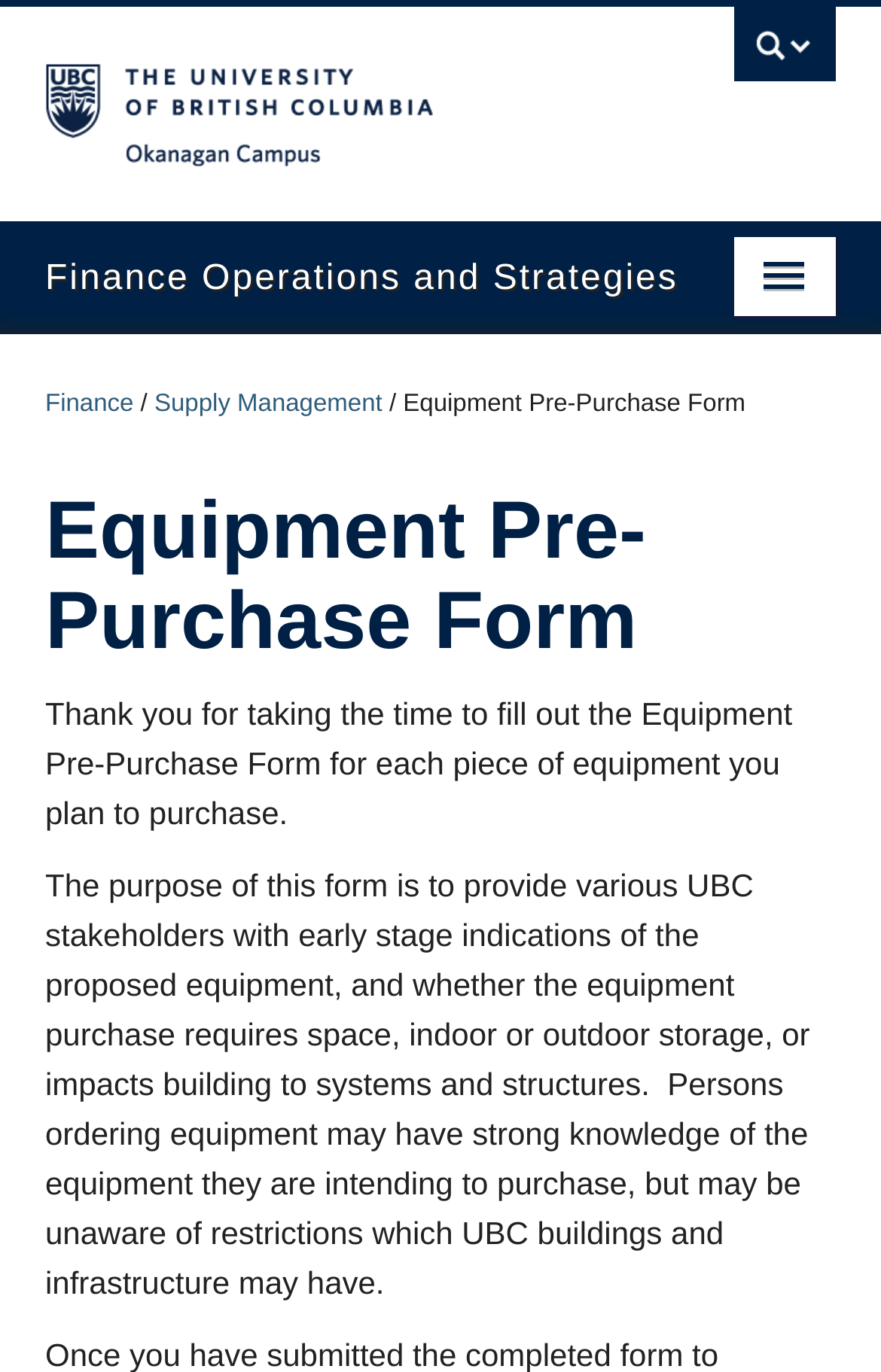Give a one-word or one-phrase response to the question:
What is the purpose of the Equipment Pre-Purchase Form?

Provide early stage indications of proposed equipment